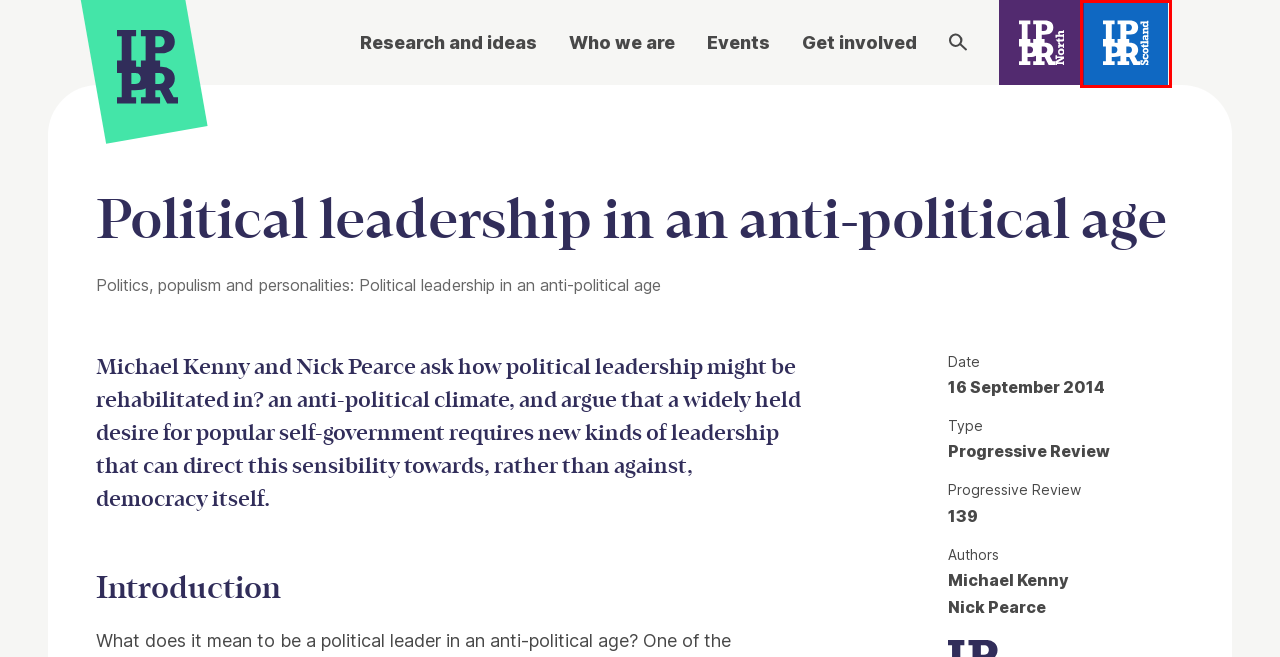Analyze the webpage screenshot with a red bounding box highlighting a UI element. Select the description that best matches the new webpage after clicking the highlighted element. Here are the options:
A. Search | IPPR
B. IPPR North | IPPR
C. Get involved | IPPR
D. Who we are | IPPR
E. IPPR Scotland | IPPR
F. IPPR Media Office | IPPR
G. Events | IPPR
H. Research and ideas | IPPR

E